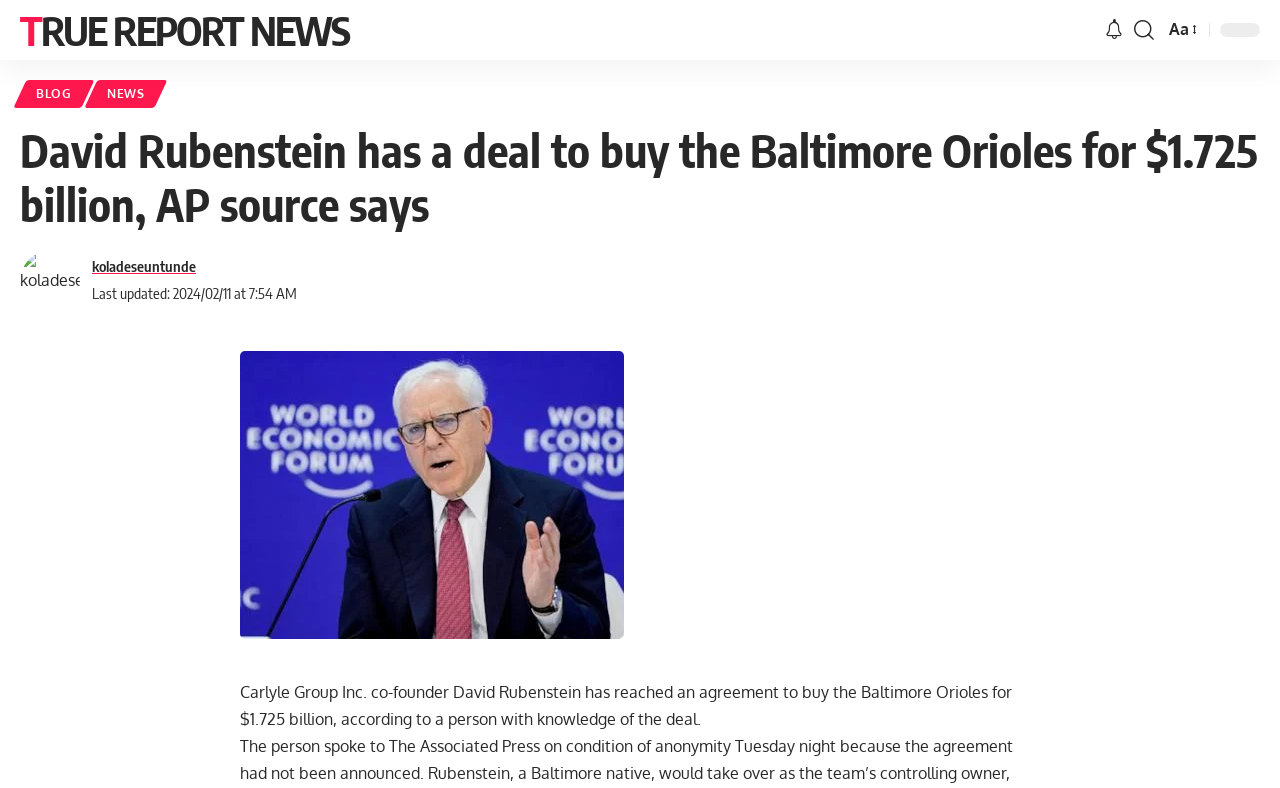What is the price of the Baltimore Orioles deal?
Look at the image and respond with a single word or a short phrase.

$1.725 billion